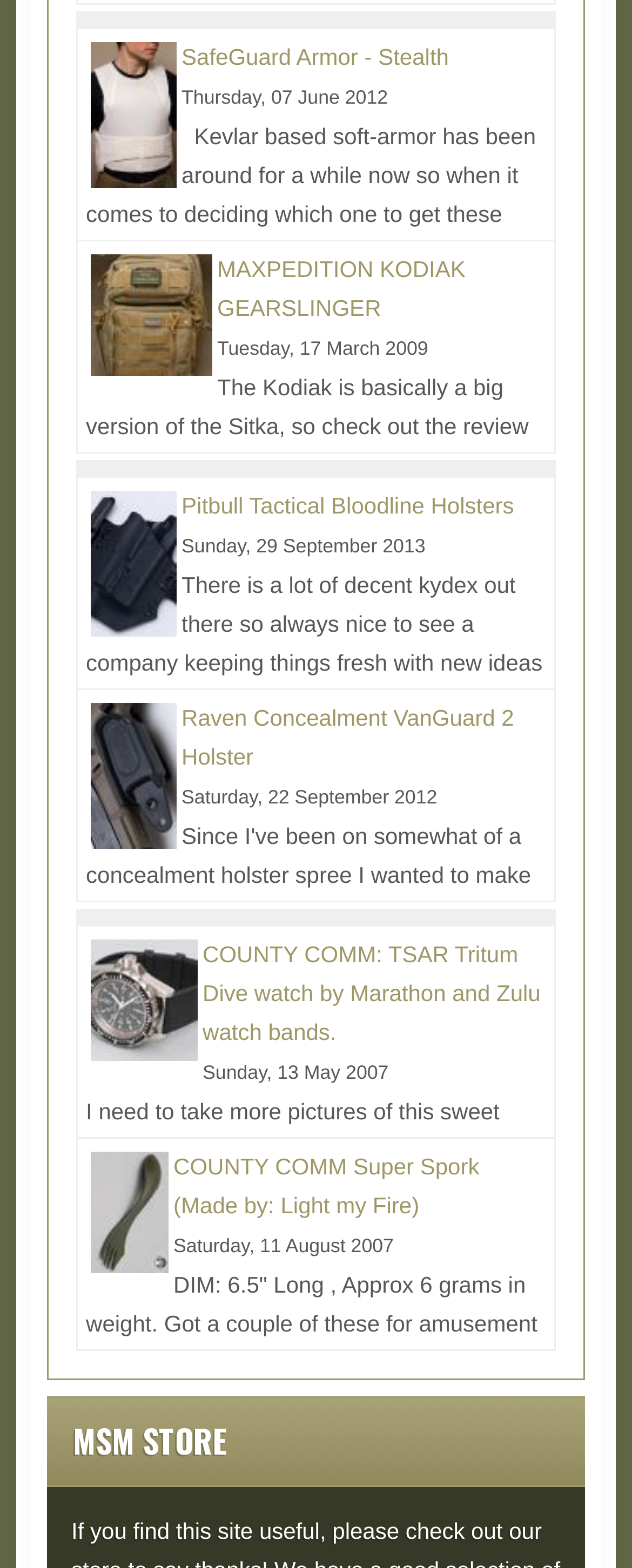Identify the bounding box coordinates for the region to click in order to carry out this instruction: "View the review of MAXPEDITION KODIAK GEARSLINGER". Provide the coordinates using four float numbers between 0 and 1, formatted as [left, top, right, bottom].

[0.344, 0.163, 0.737, 0.204]